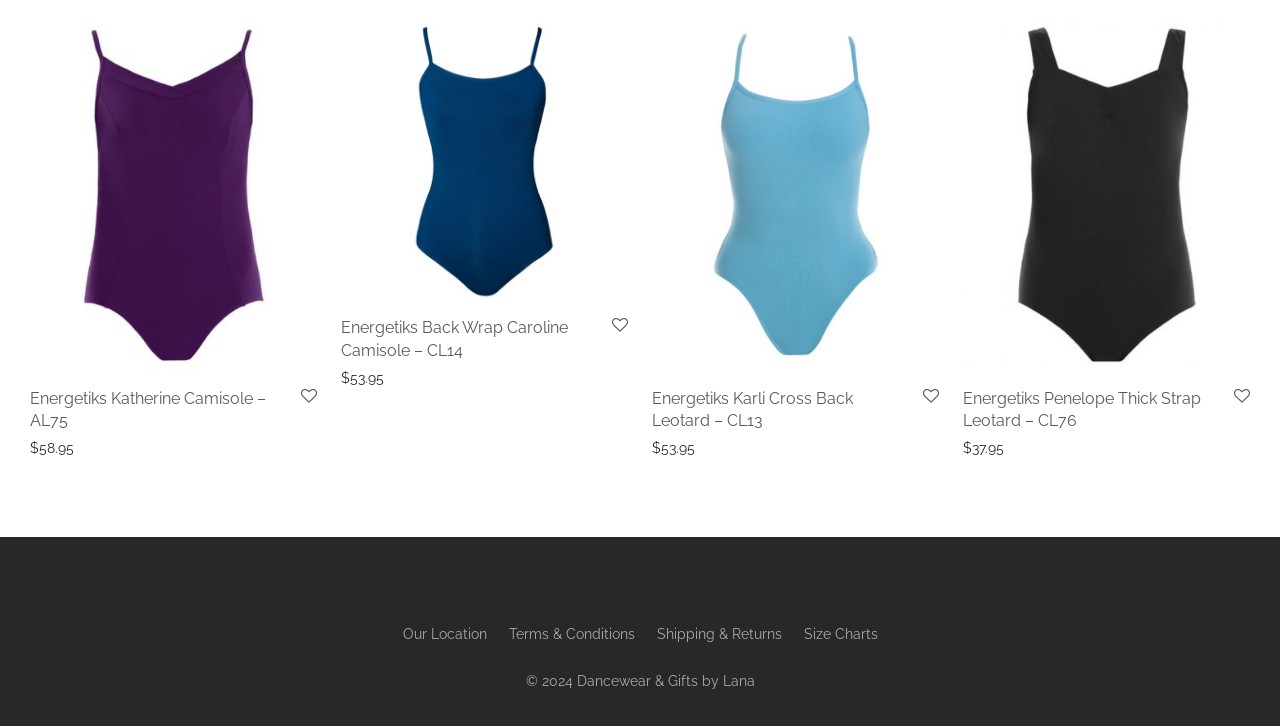Give a concise answer of one word or phrase to the question: 
How many products are displayed on this page?

4